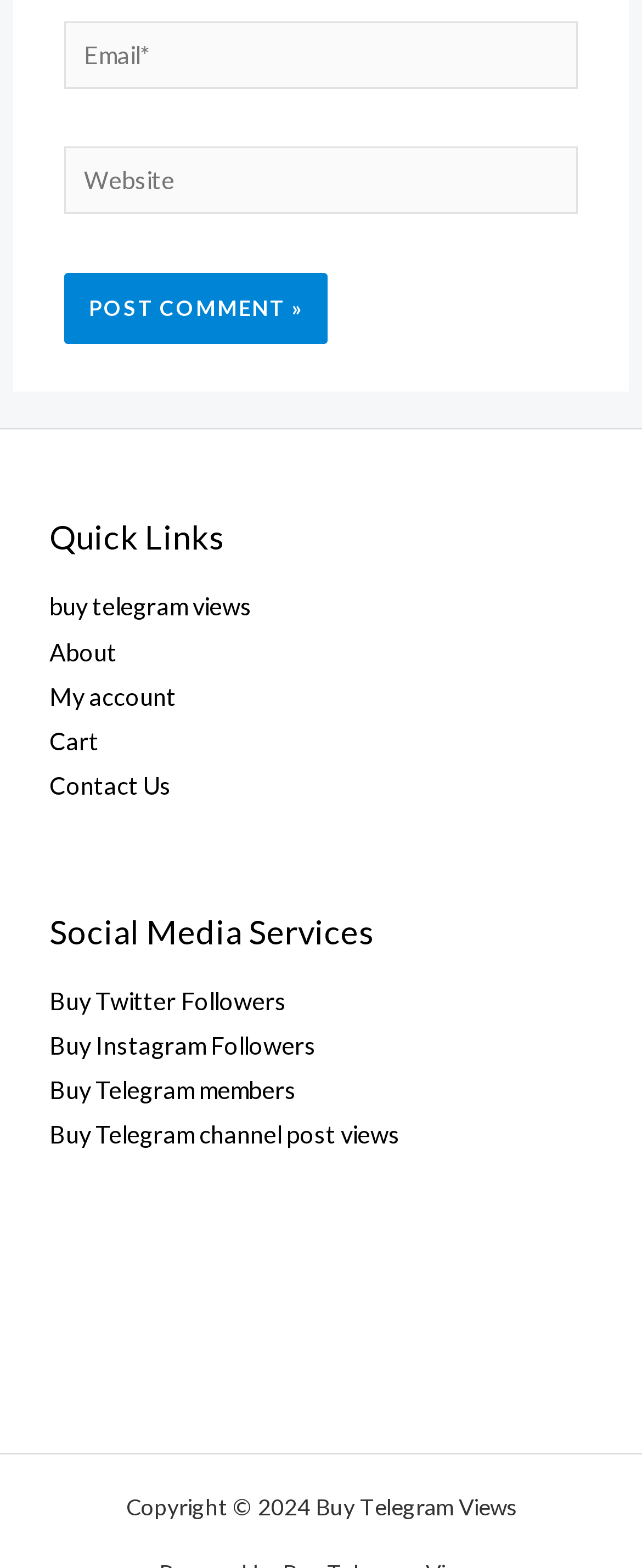Respond with a single word or phrase for the following question: 
What is the purpose of the textbox labeled 'Email*'?

Enter email